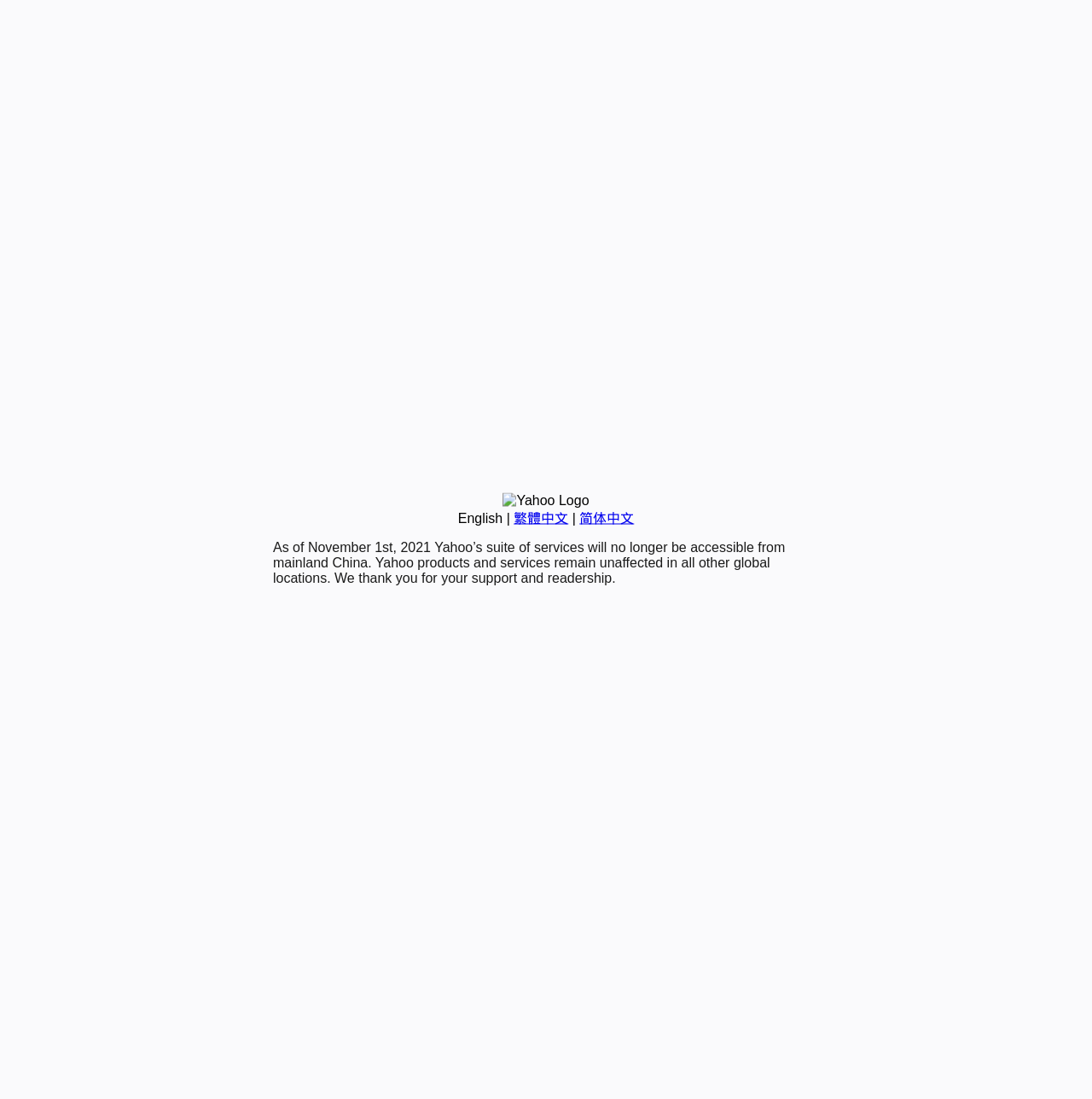Identify the bounding box coordinates for the UI element mentioned here: "繁體中文". Provide the coordinates as four float values between 0 and 1, i.e., [left, top, right, bottom].

[0.47, 0.465, 0.52, 0.478]